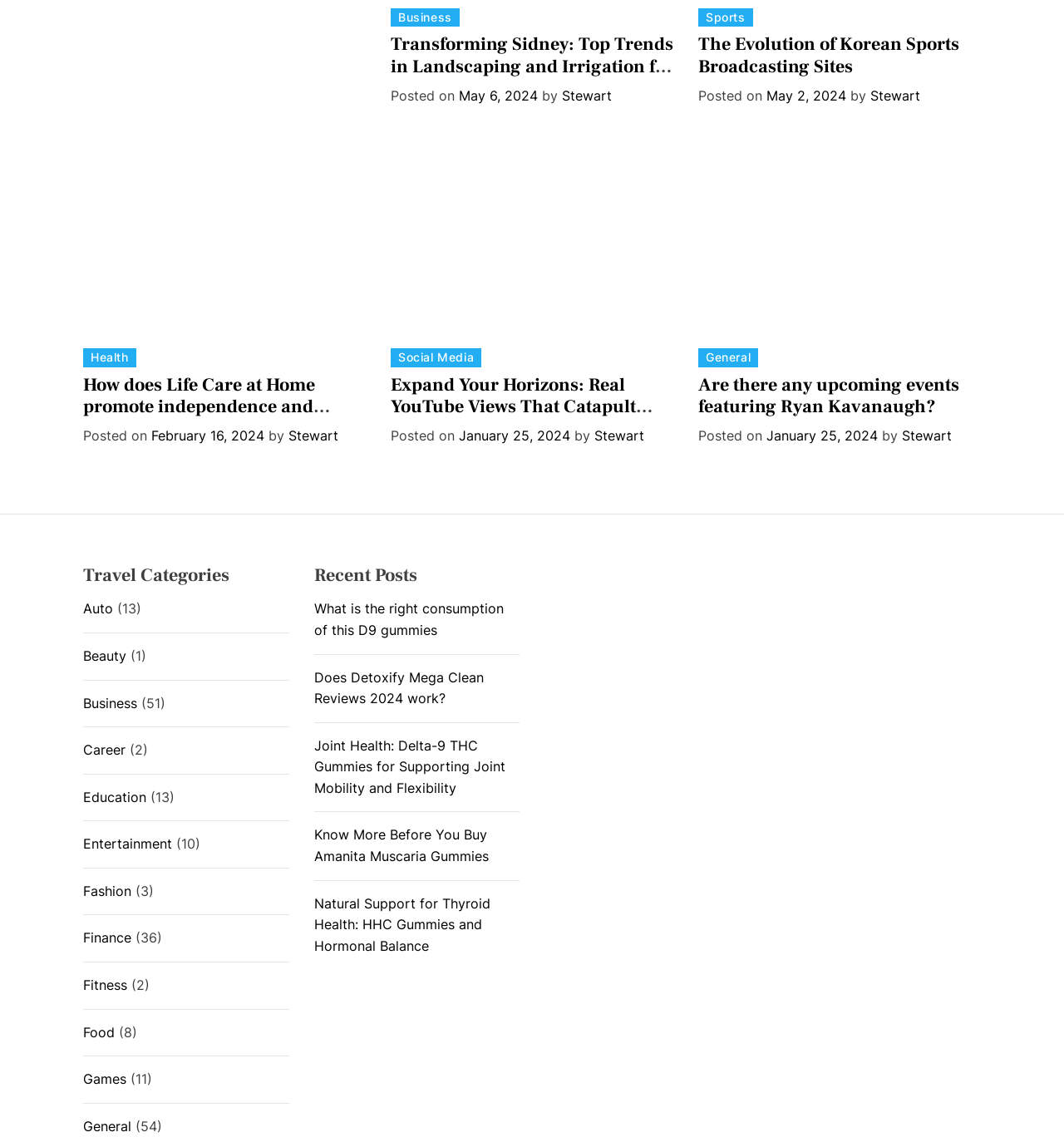Based on the image, provide a detailed and complete answer to the question: 
What is the title of the article with the image 'How does Life Care at Home promote independence and autonomy for clients?'?

I found an image on the webpage with the text 'How does Life Care at Home promote independence and autonomy for clients?' above it, and below the image, there is a heading with the same text, indicating that the title of the article is 'How does Life Care at Home promote independence and autonomy for clients?'.